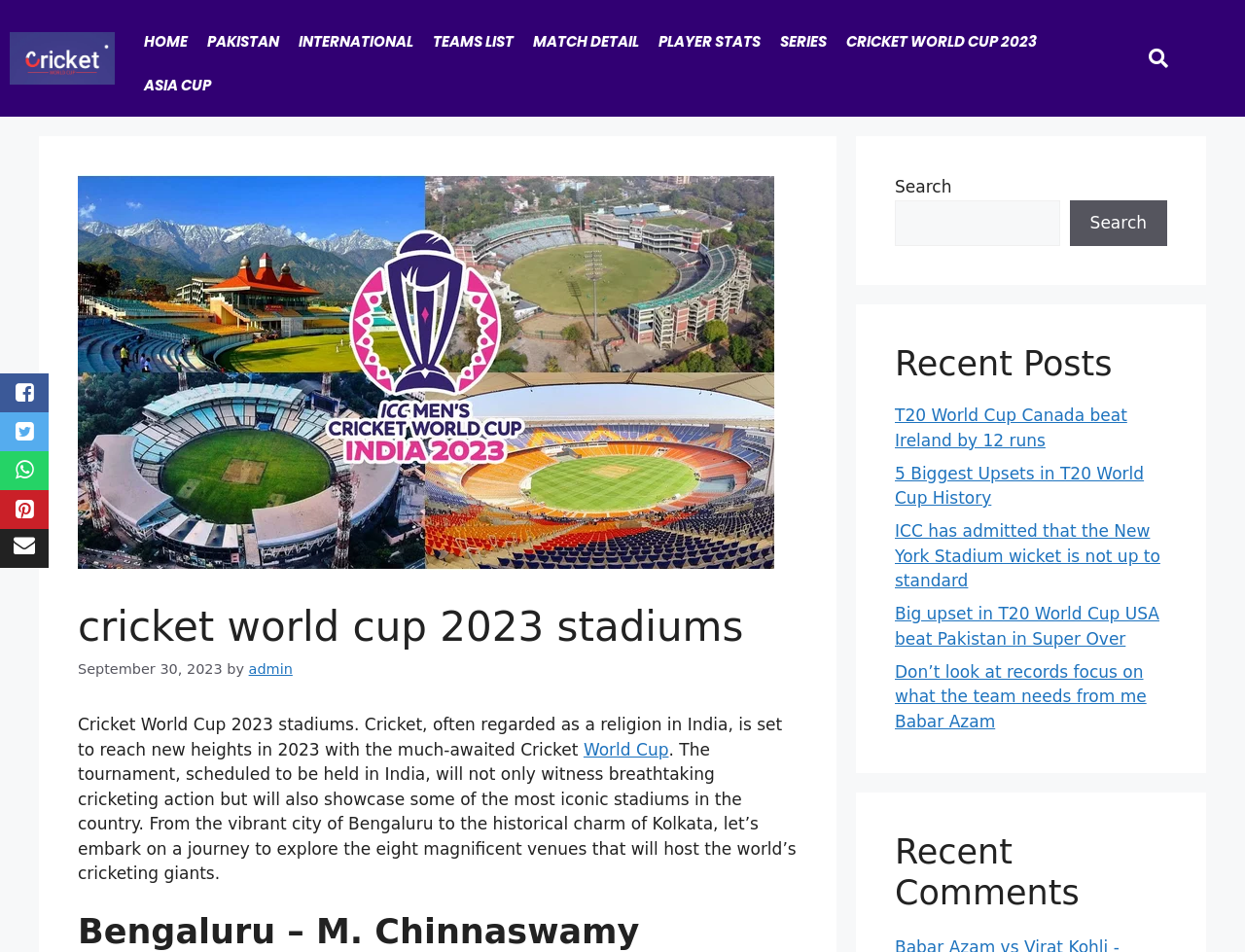How many links are present in the top navigation bar?
Please provide a comprehensive answer based on the contents of the image.

The top navigation bar has links to 'HOME', 'PAKISTAN', 'INTERNATIONAL', 'TEAMS LIST', 'MATCH DETAIL', 'PLAYER STATS', 'SERIES', 'CRICKET WORLD CUP 2023', and 'ASIA CUP', making a total of 9 links.